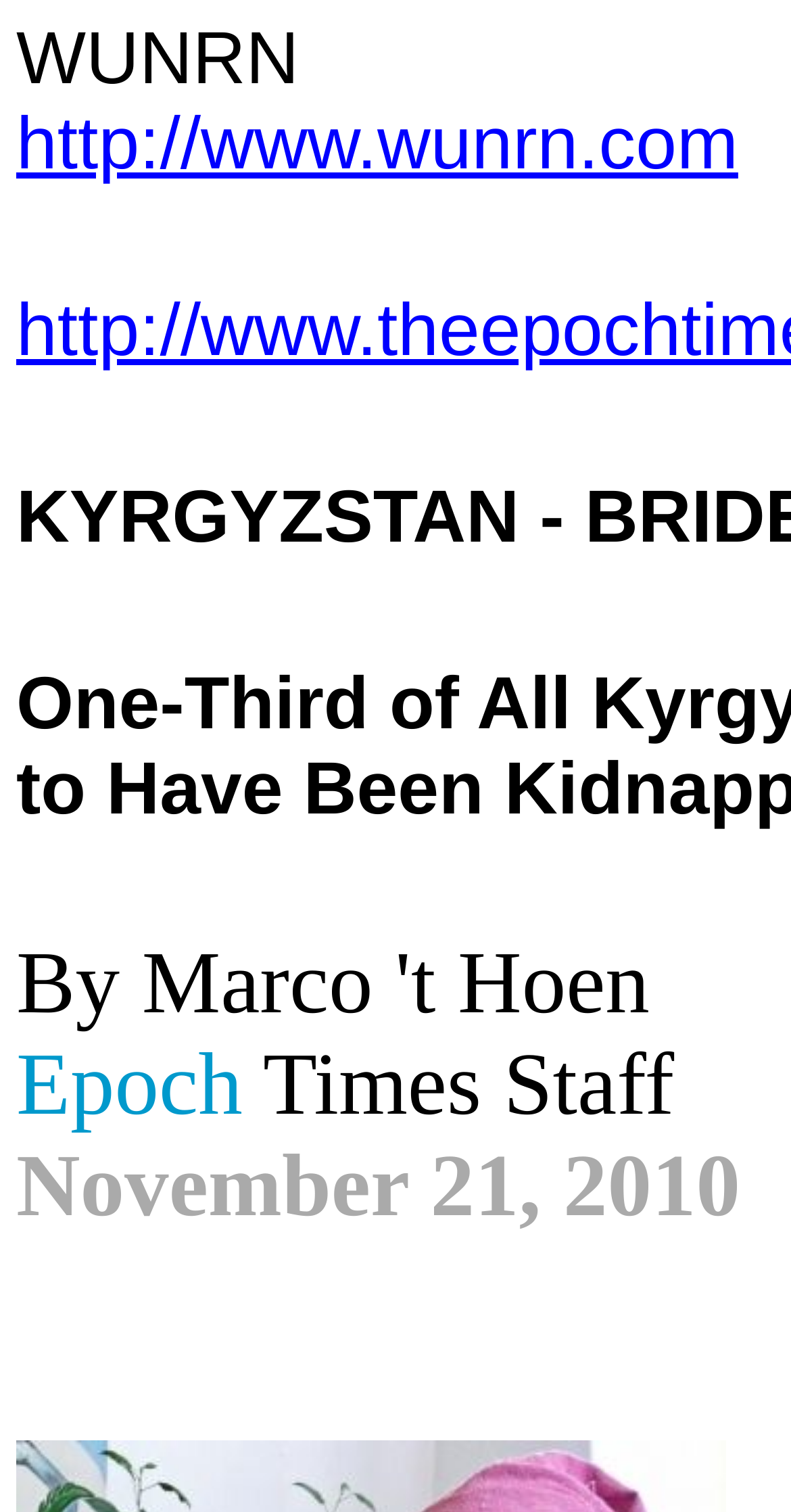Provide the bounding box coordinates for the UI element that is described as: "http://www.wunrn.com".

[0.021, 0.067, 0.933, 0.122]